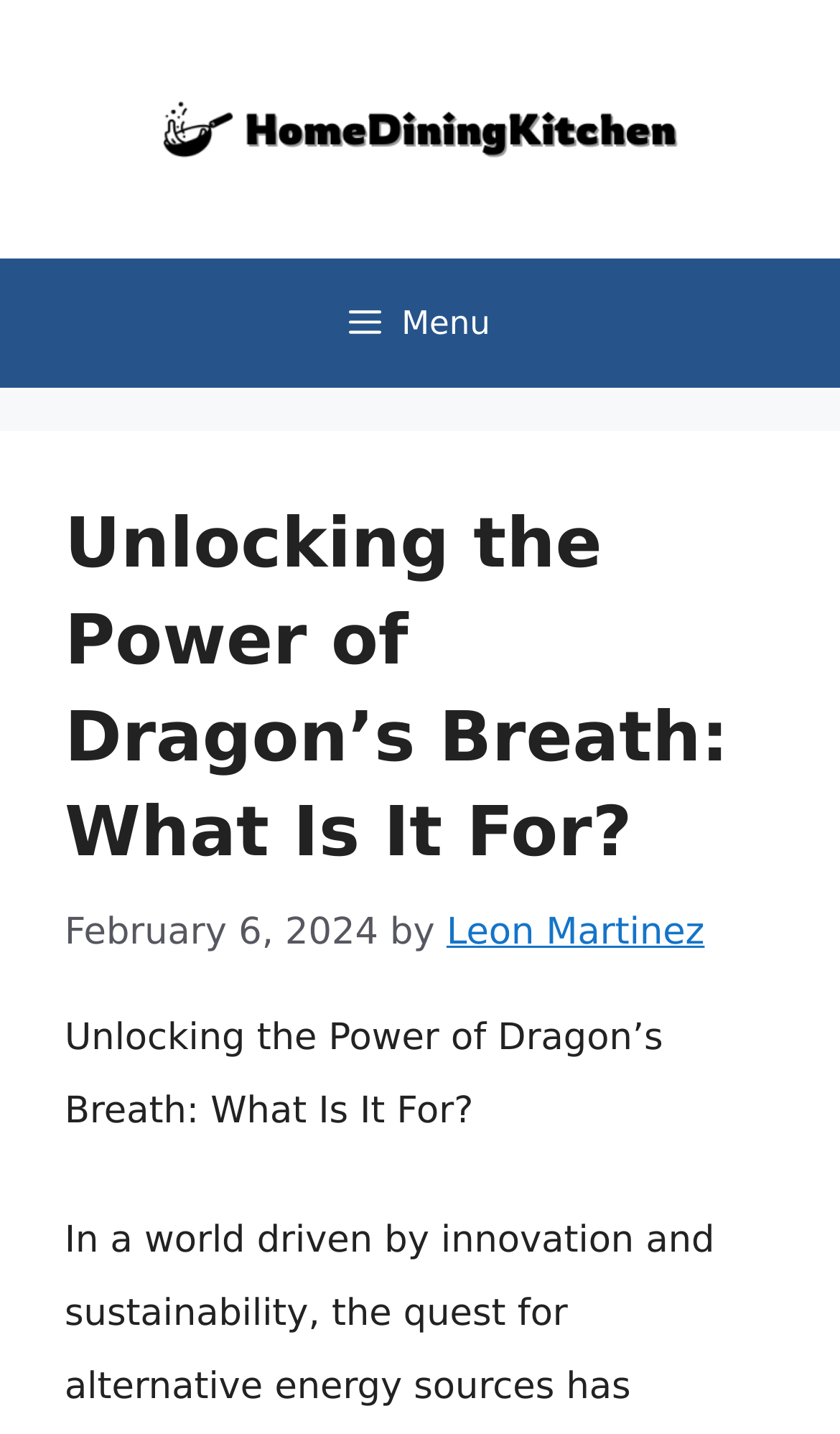What type of element is used to display the website's logo?
Answer the question with a single word or phrase derived from the image.

Image